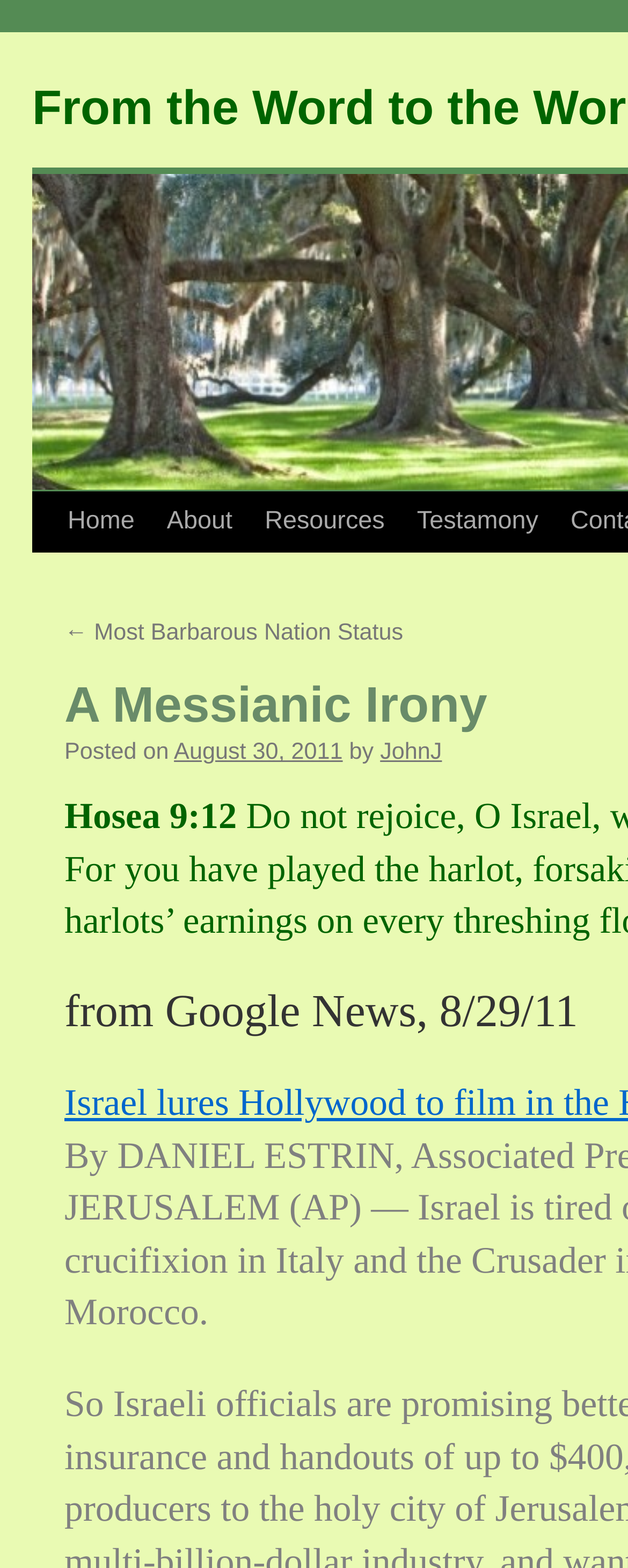Utilize the details in the image to give a detailed response to the question: What is the Bible verse mentioned?

I found a static text element with the text 'Hosea 9:12' and a bounding box coordinate of [0.103, 0.508, 0.377, 0.534], which suggests that it is a Bible verse mentioned in the post.